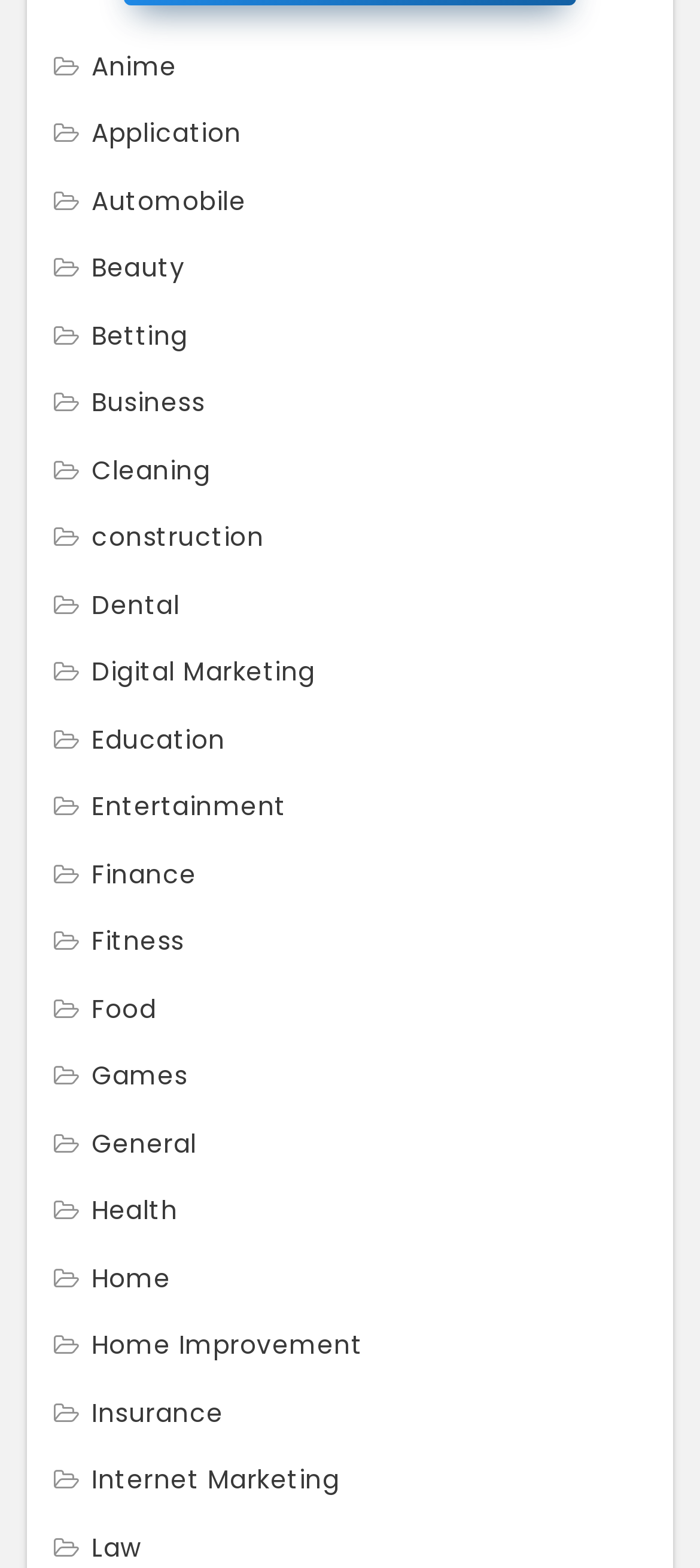Could you specify the bounding box coordinates for the clickable section to complete the following instruction: "go to contact page"?

None